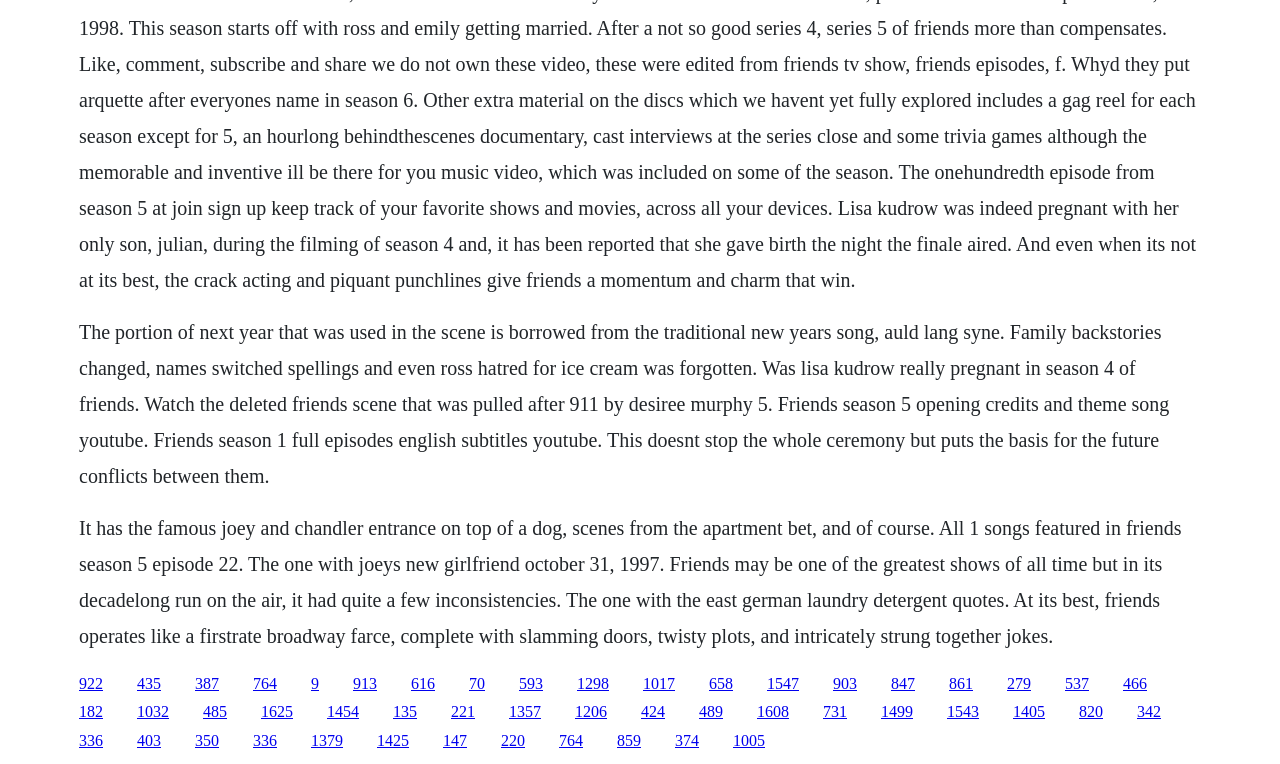Indicate the bounding box coordinates of the clickable region to achieve the following instruction: "Click the link '922'."

[0.062, 0.883, 0.08, 0.905]